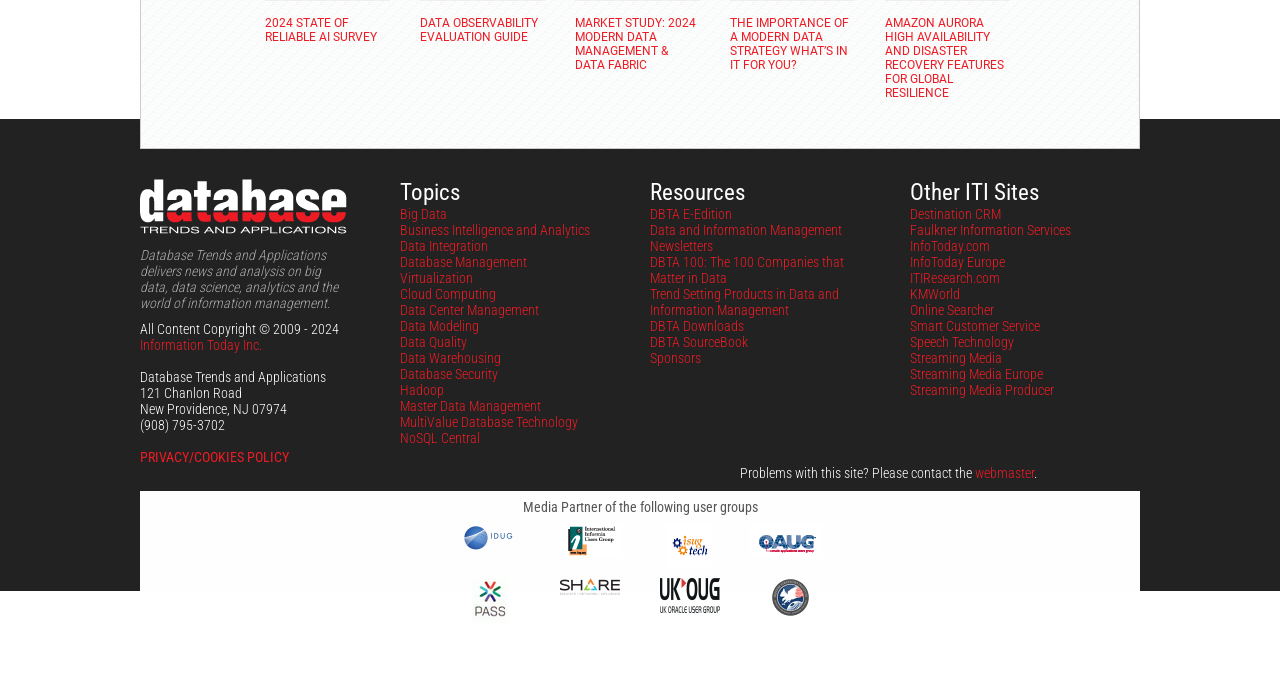Specify the bounding box coordinates of the area to click in order to follow the given instruction: "Visit the 'DBTA E-Edition' resource."

[0.508, 0.299, 0.572, 0.322]